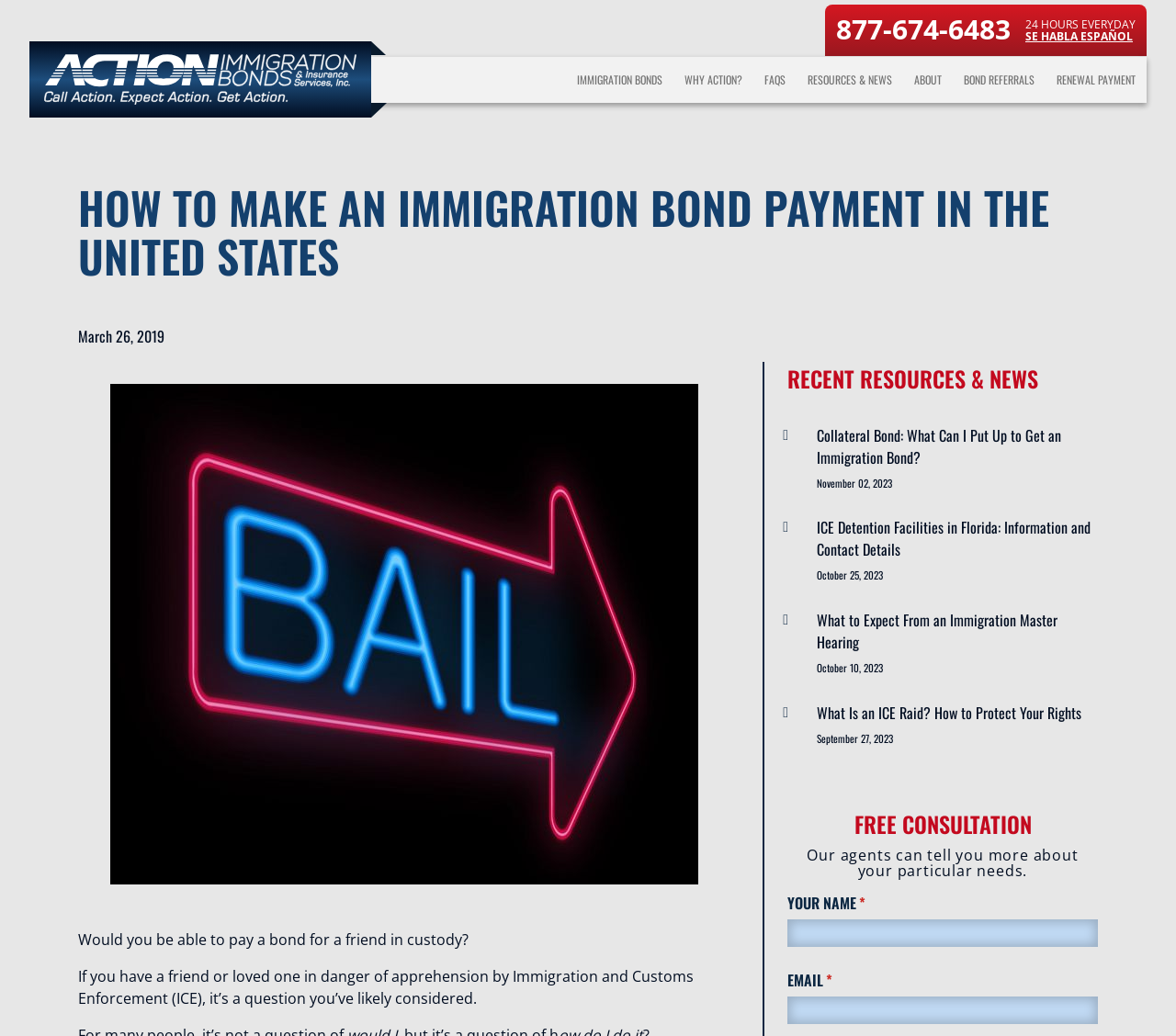Find the bounding box coordinates for the element that must be clicked to complete the instruction: "Enter your name in the input field". The coordinates should be four float numbers between 0 and 1, indicated as [left, top, right, bottom].

[0.67, 0.887, 0.934, 0.914]